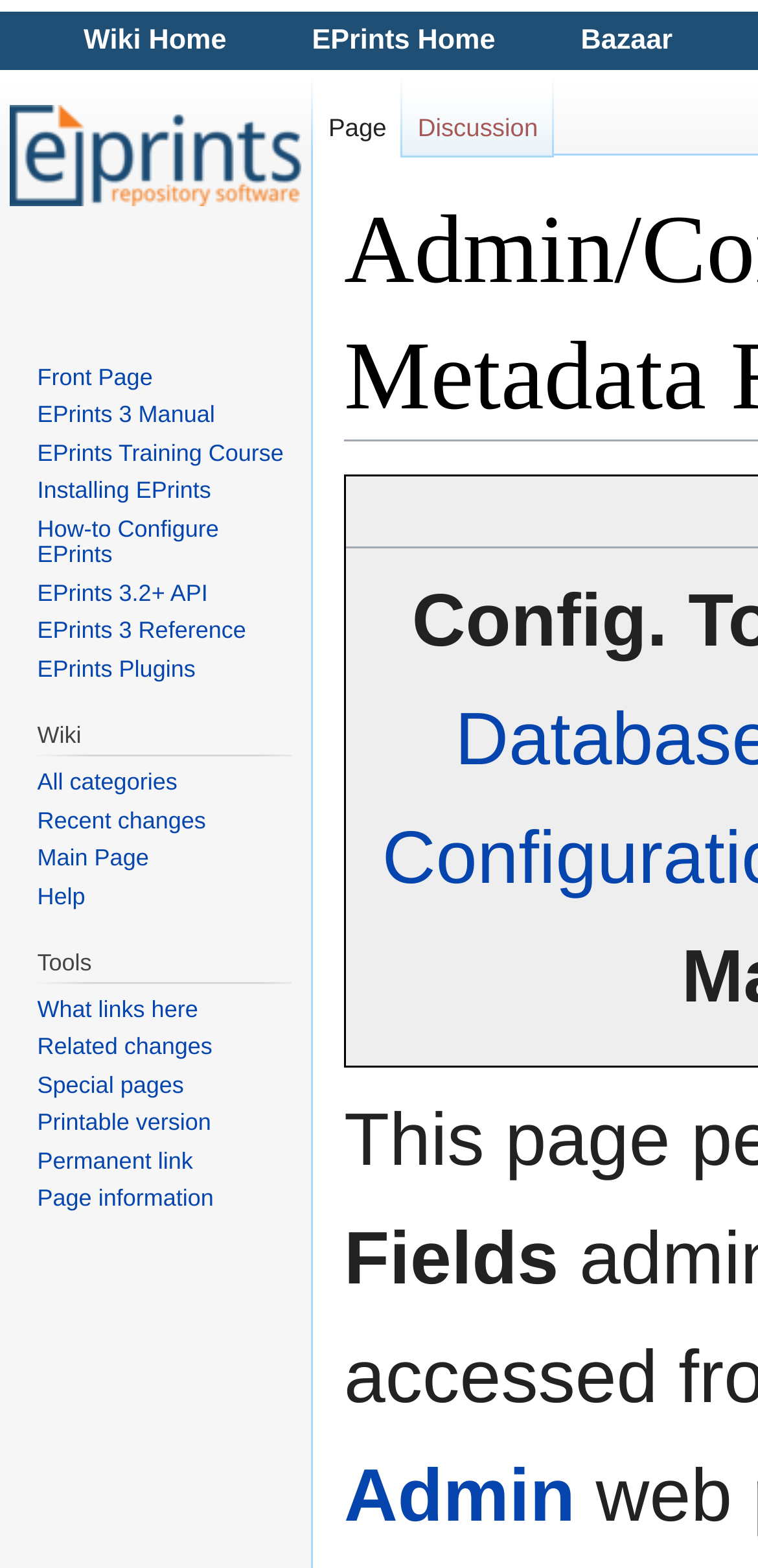Could you find the bounding box coordinates of the clickable area to complete this instruction: "search for something"?

[0.785, 0.282, 0.893, 0.301]